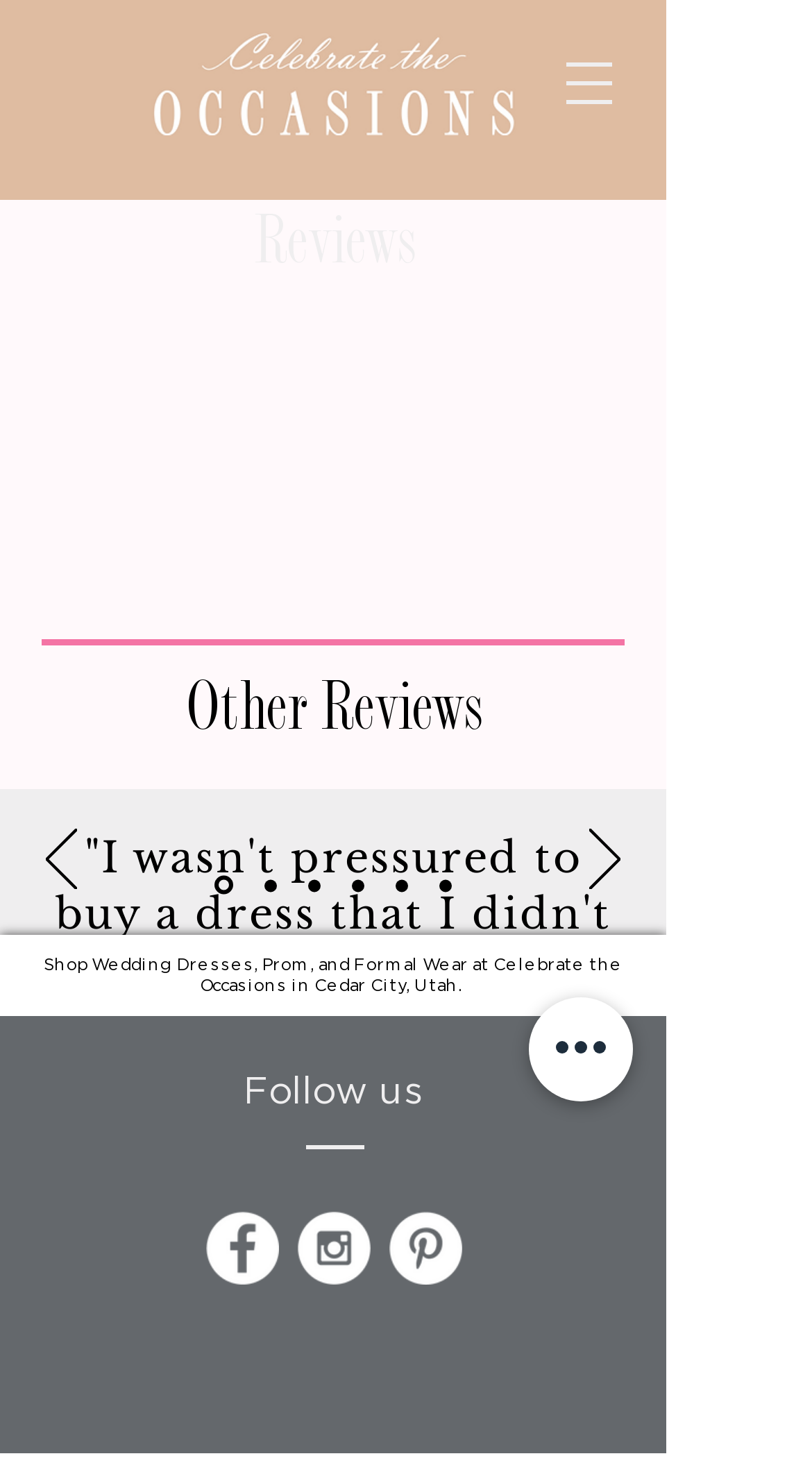Please identify the bounding box coordinates of the region to click in order to complete the task: "Open navigation menu". The coordinates must be four float numbers between 0 and 1, specified as [left, top, right, bottom].

[0.662, 0.021, 0.79, 0.092]